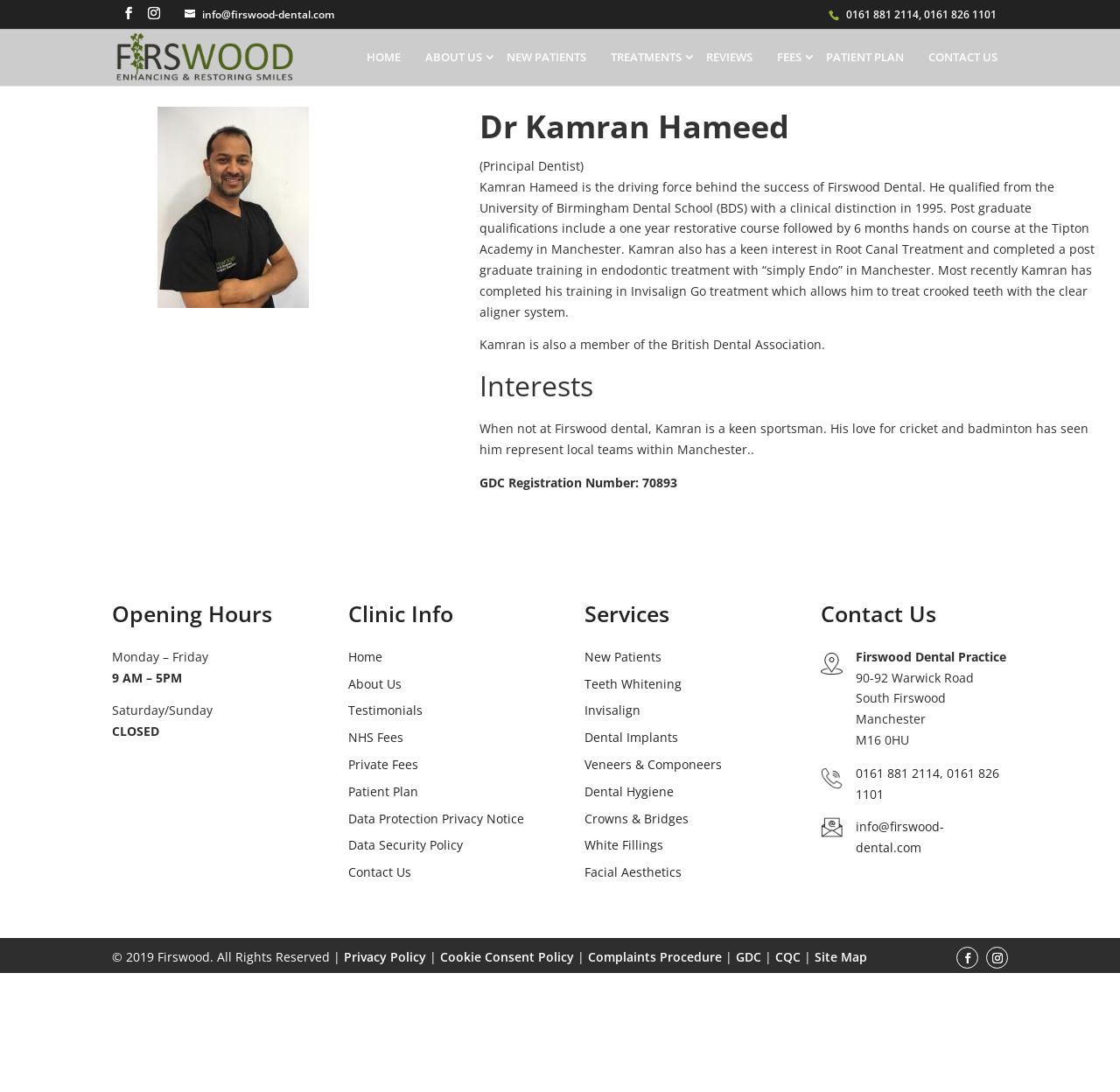Answer in one word or a short phrase: 
What is Dr. Kamran Hameed's interest outside of dentistry?

Sports